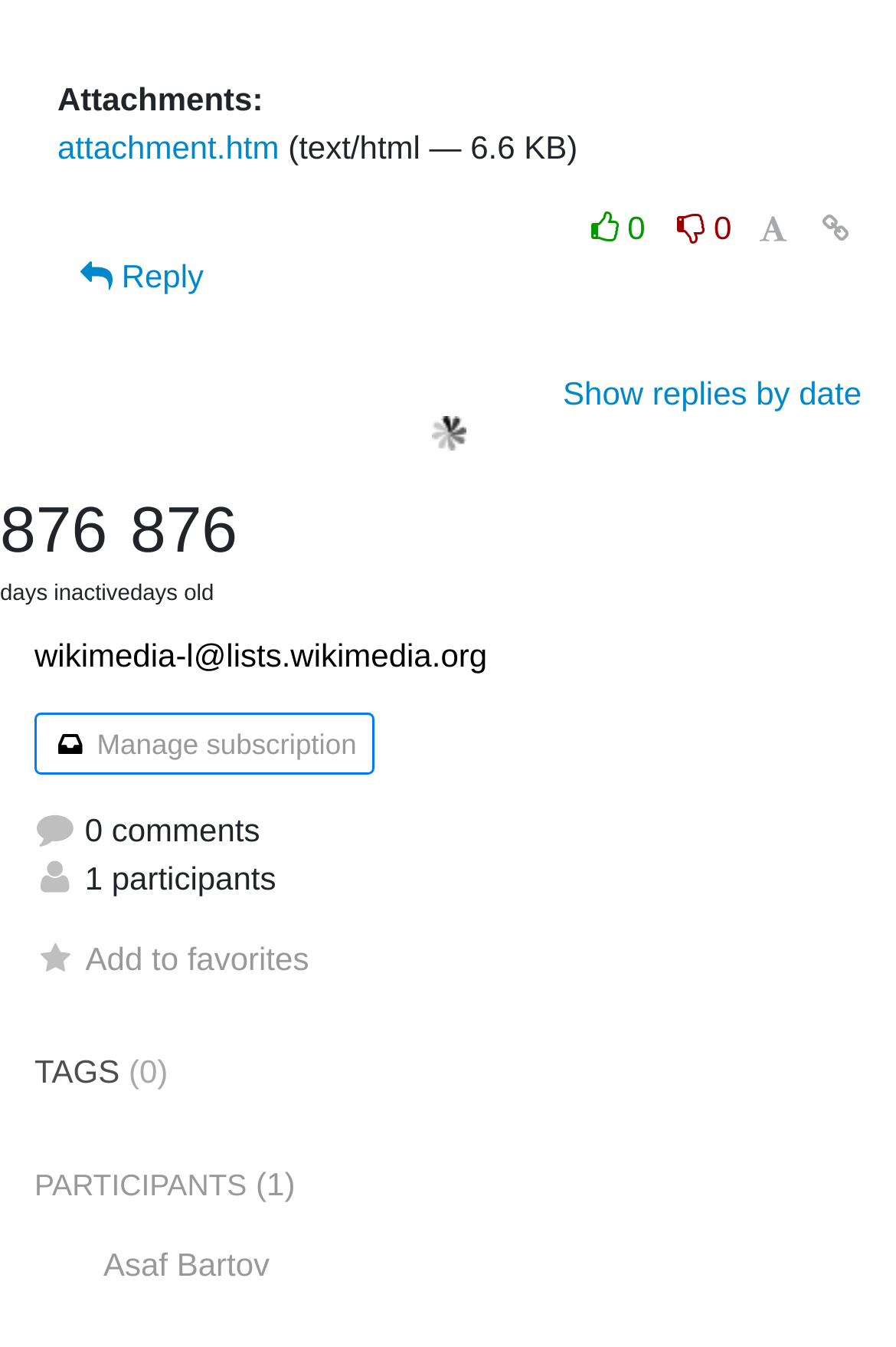Find the bounding box coordinates of the element's region that should be clicked in order to follow the given instruction: "View attachment". The coordinates should consist of four float numbers between 0 and 1, i.e., [left, top, right, bottom].

[0.064, 0.096, 0.312, 0.124]